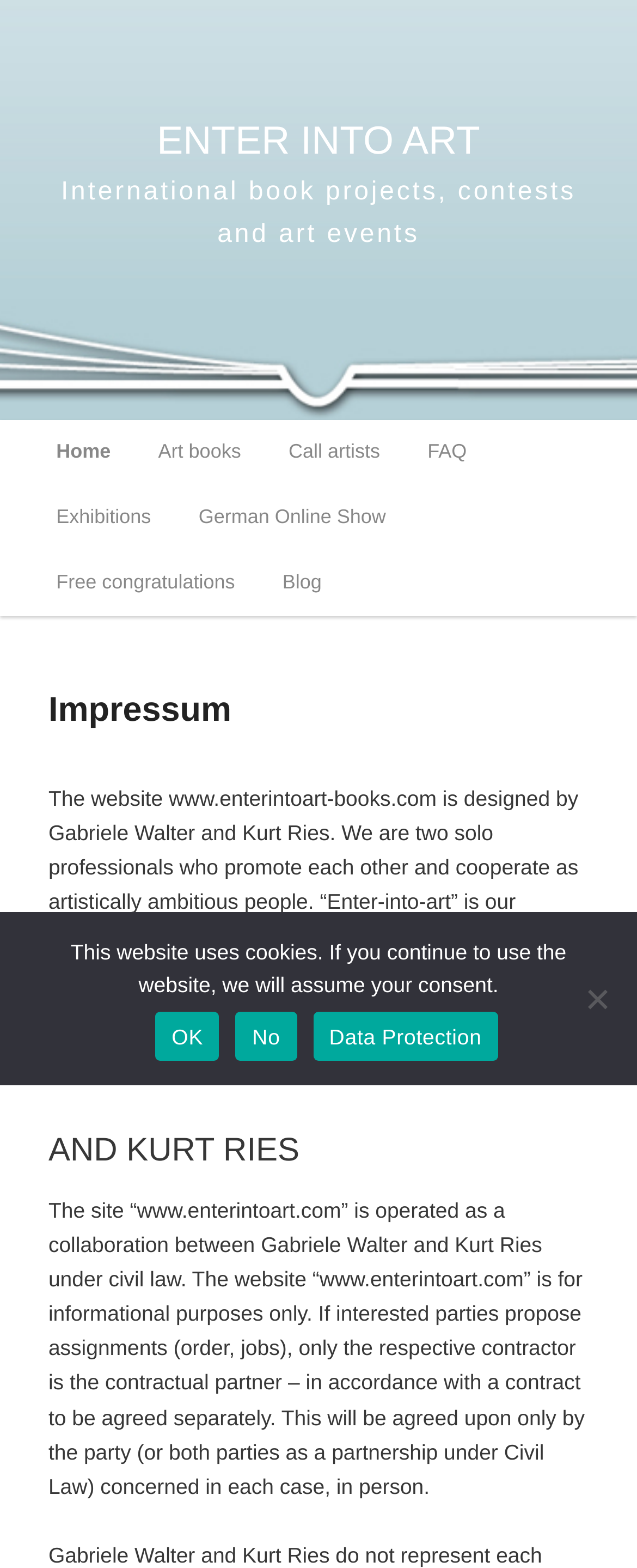Identify and extract the heading text of the webpage.

ENTER INTO ART